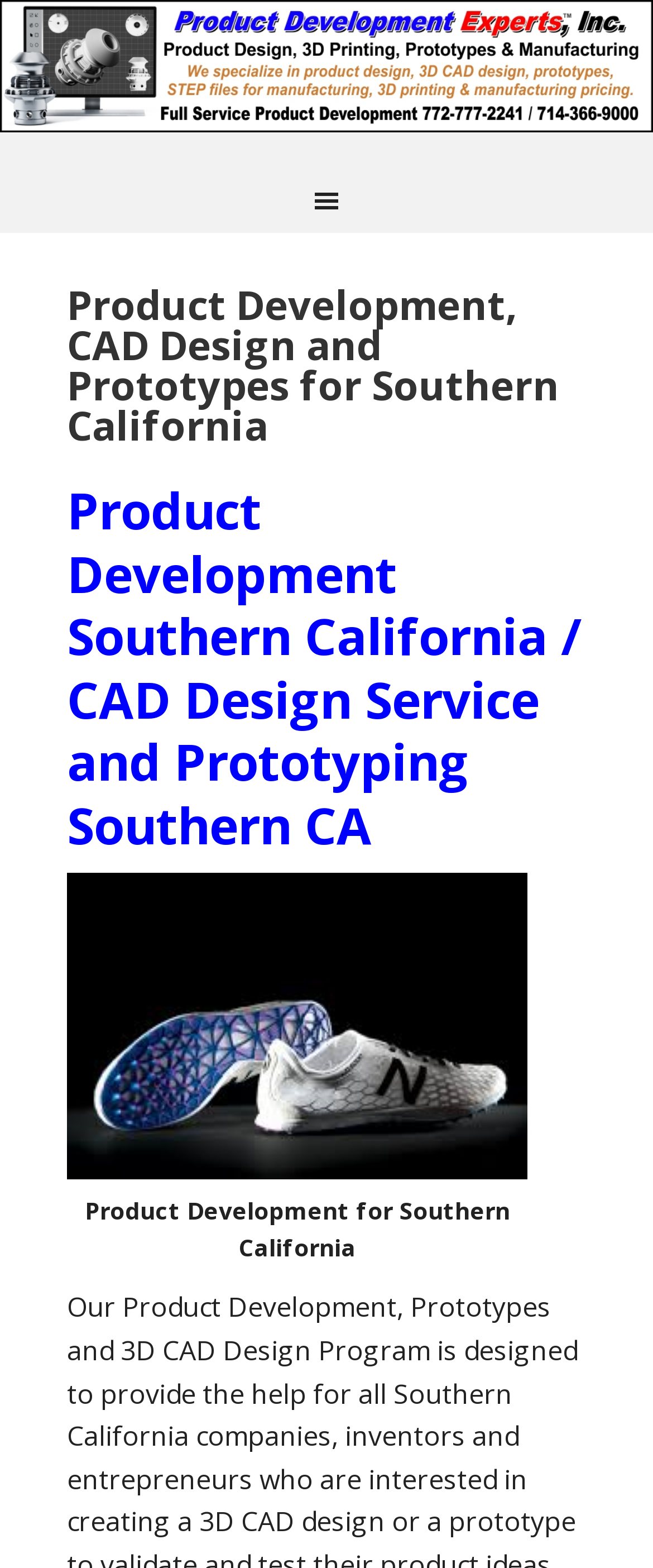What is the main service offered?
Answer the question with a single word or phrase derived from the image.

Product Development